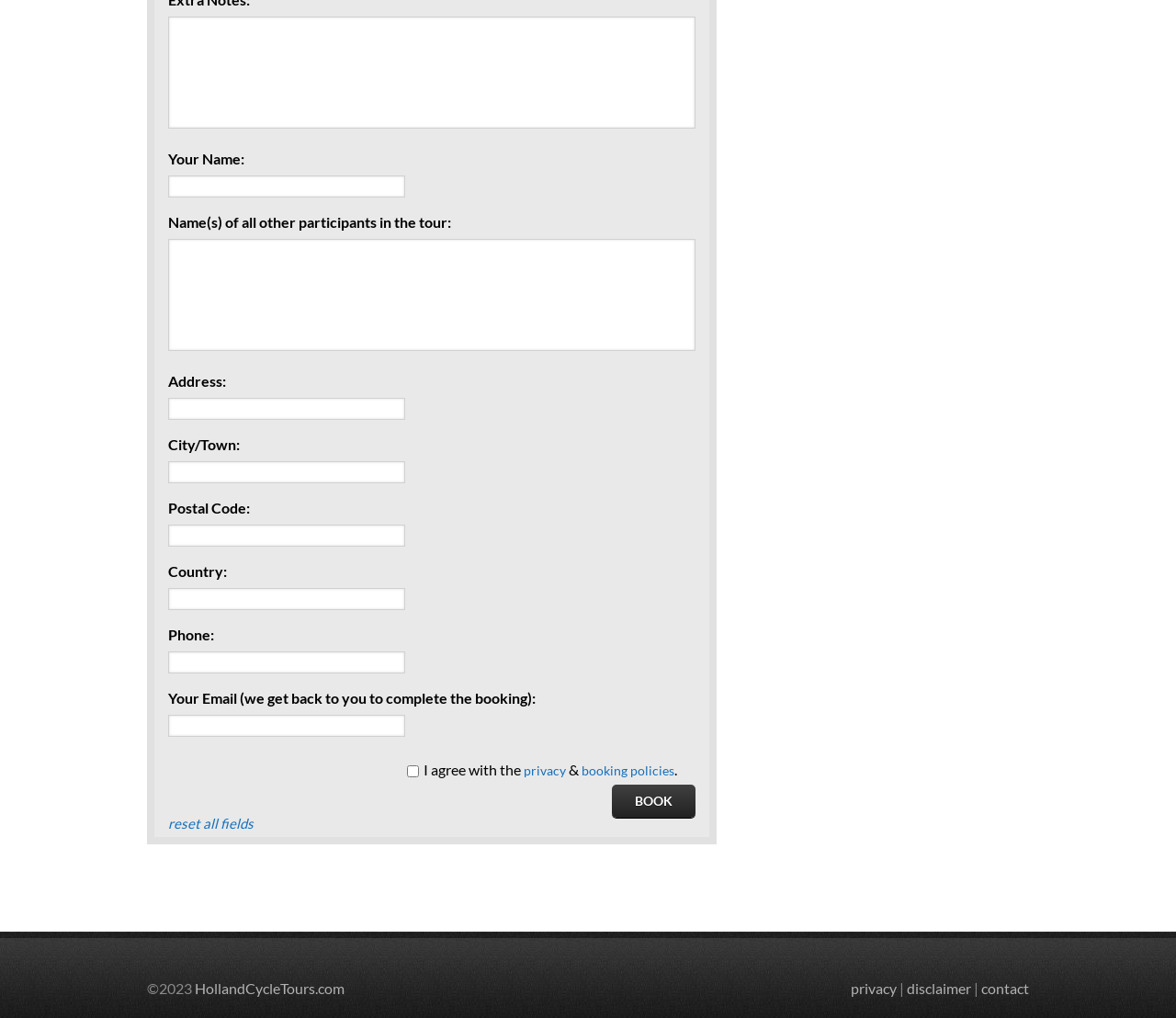Identify the bounding box coordinates for the region of the element that should be clicked to carry out the instruction: "Enter your name". The bounding box coordinates should be four float numbers between 0 and 1, i.e., [left, top, right, bottom].

[0.143, 0.016, 0.591, 0.126]